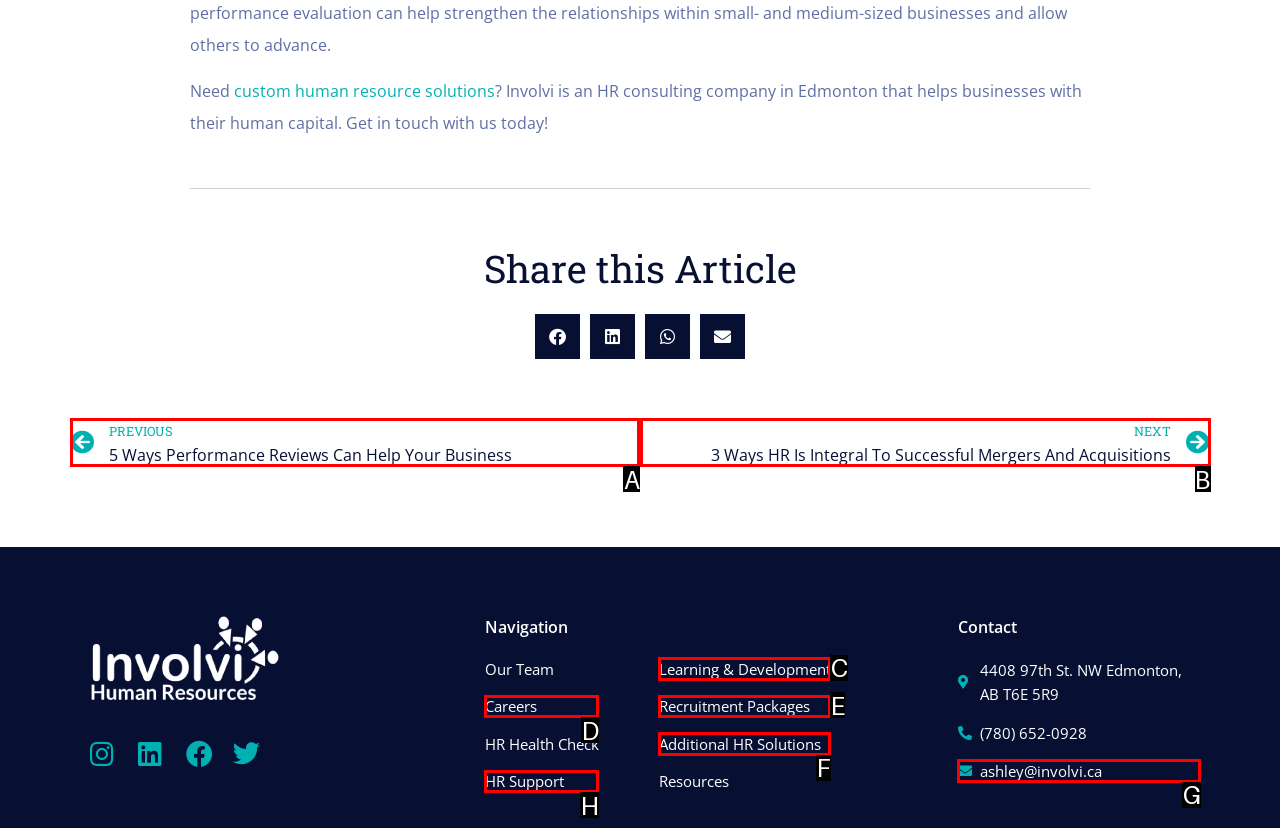Given the task: Contact us through email, tell me which HTML element to click on.
Answer with the letter of the correct option from the given choices.

G